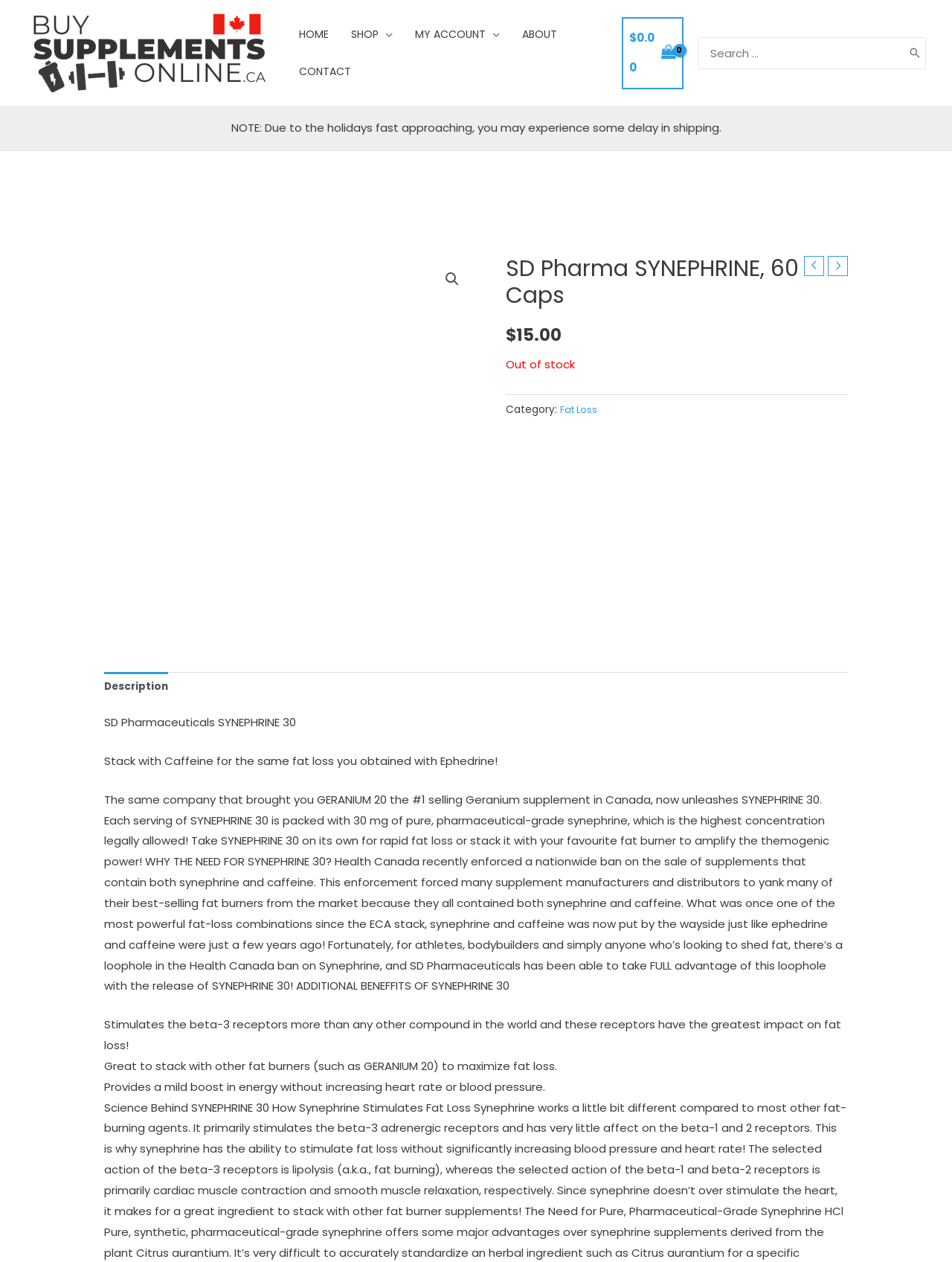Please determine the bounding box coordinates of the clickable area required to carry out the following instruction: "Buy supplements online". The coordinates must be four float numbers between 0 and 1, represented as [left, top, right, bottom].

[0.028, 0.035, 0.286, 0.047]